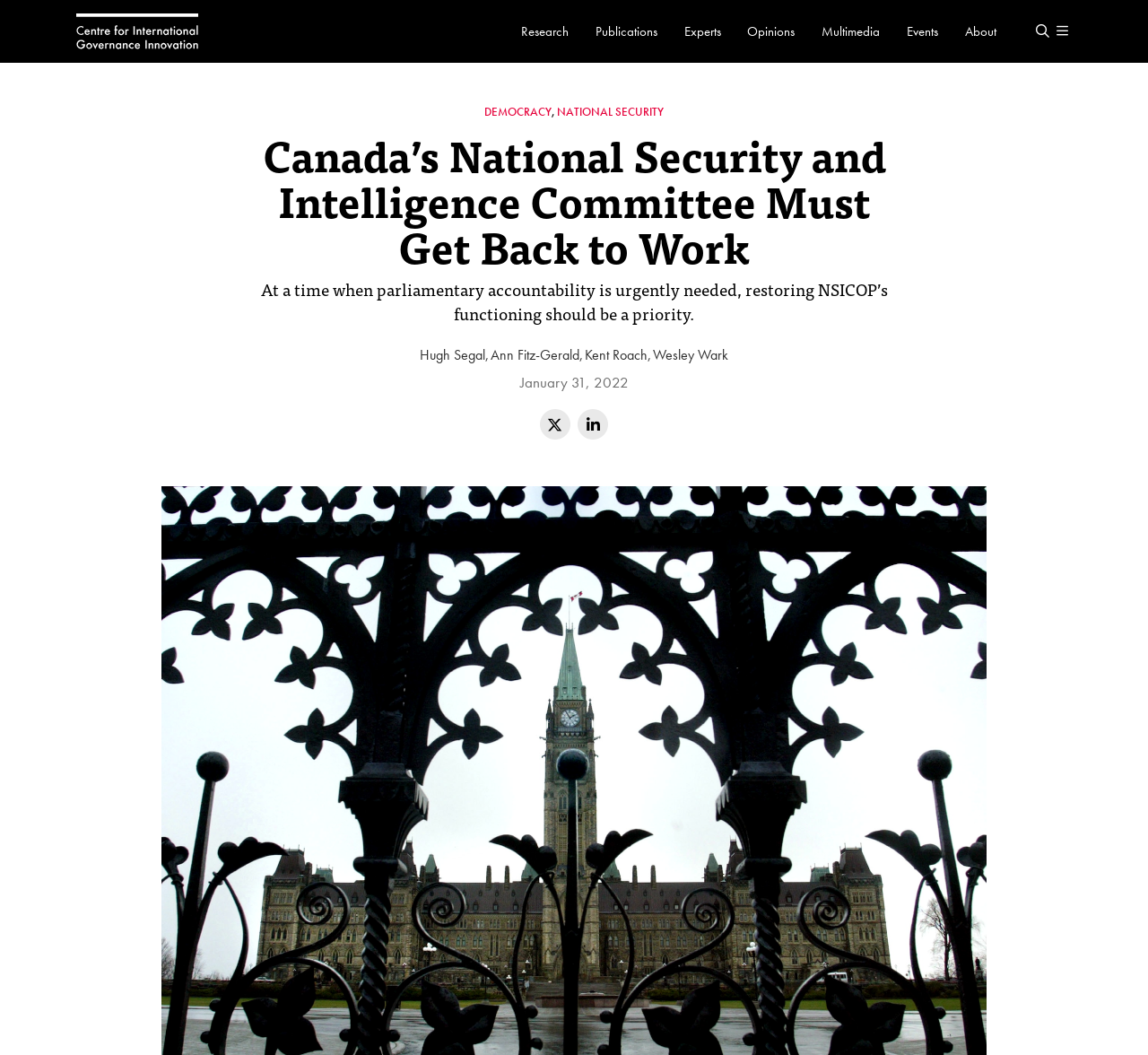Highlight the bounding box coordinates of the region I should click on to meet the following instruction: "Click the Centre for International Governance Innovation link".

[0.066, 0.003, 0.173, 0.057]